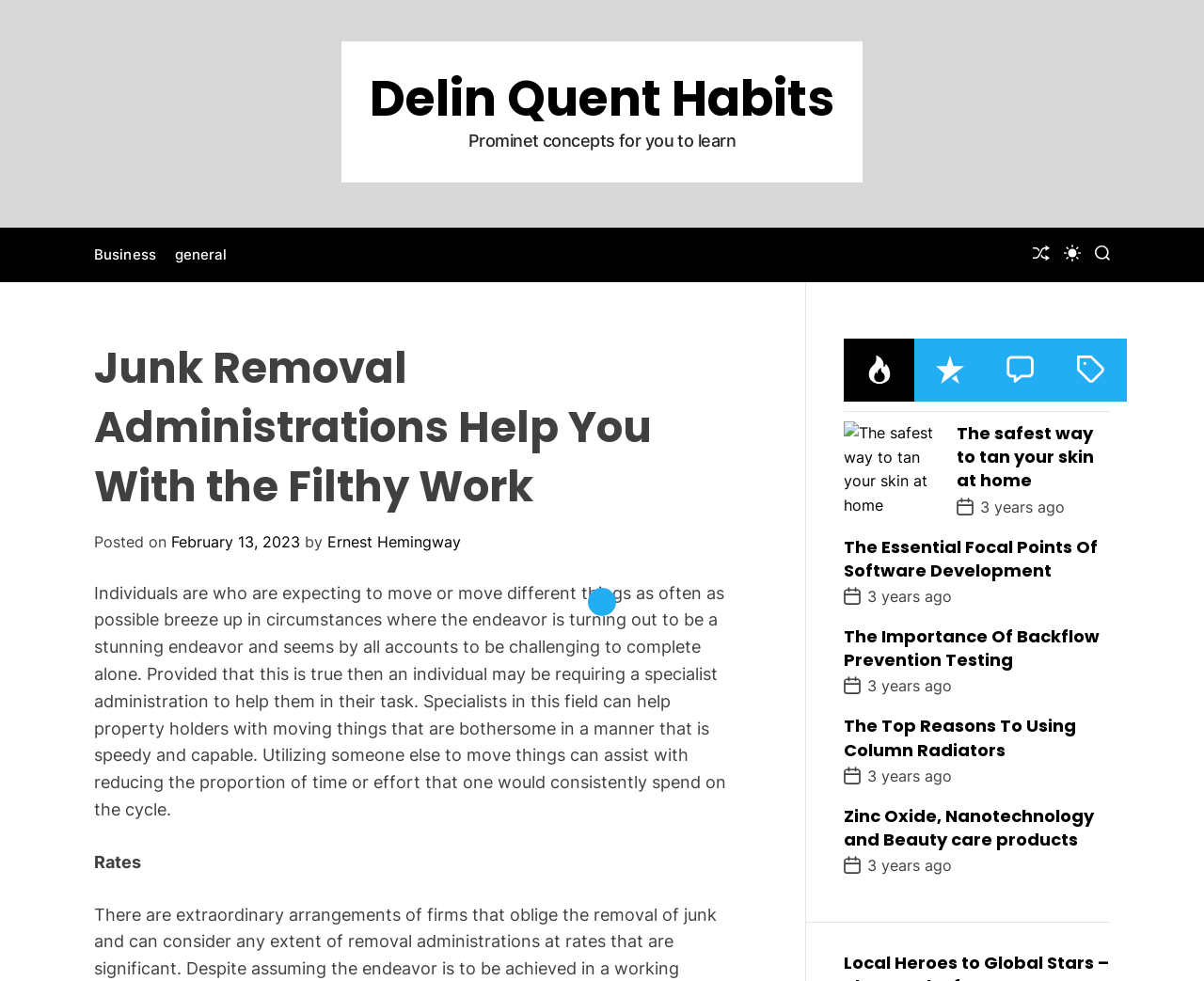Identify the main title of the webpage and generate its text content.

Junk Removal Administrations Help You With the Filthy Work